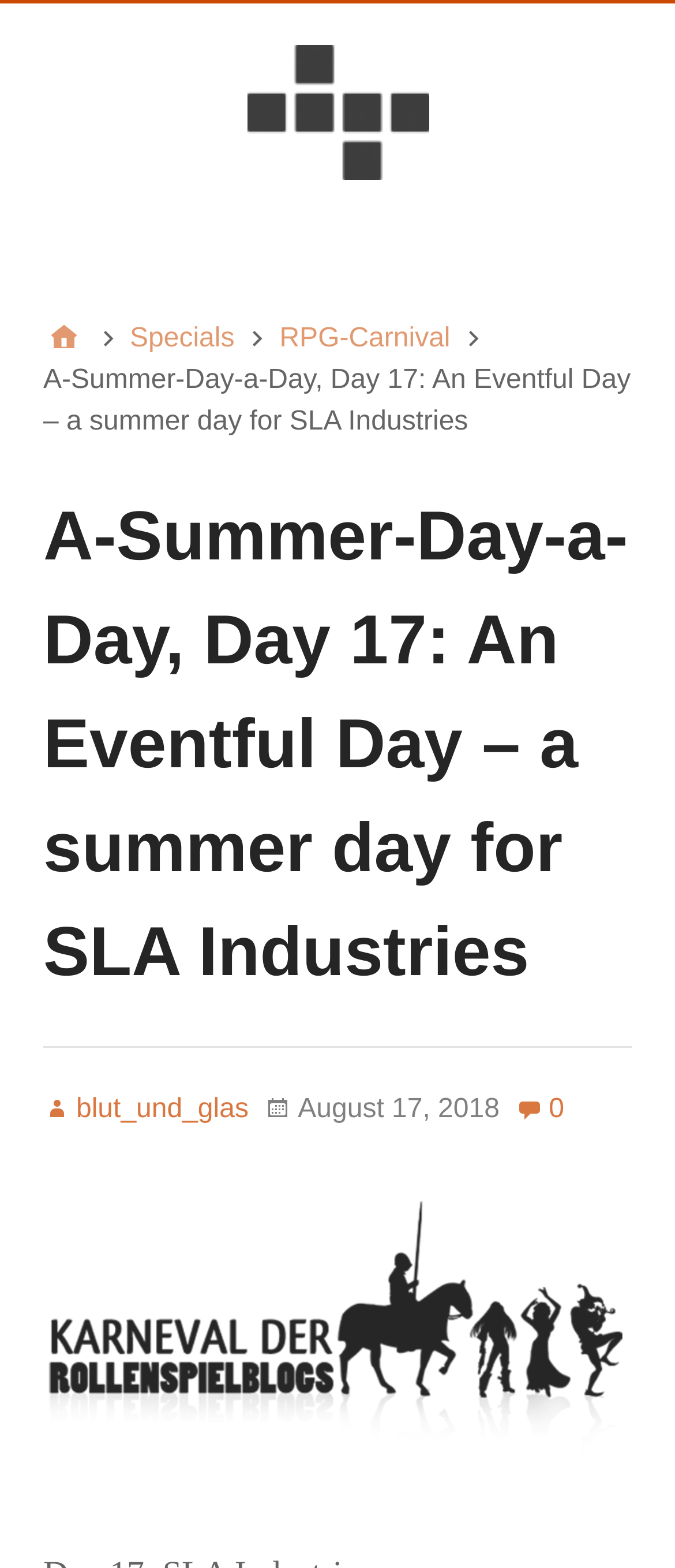Using the given element description, provide the bounding box coordinates (top-left x, top-left y, bottom-right x, bottom-right y) for the corresponding UI element in the screenshot: D6ideas Internal

[0.0, 0.167, 1.0, 0.168]